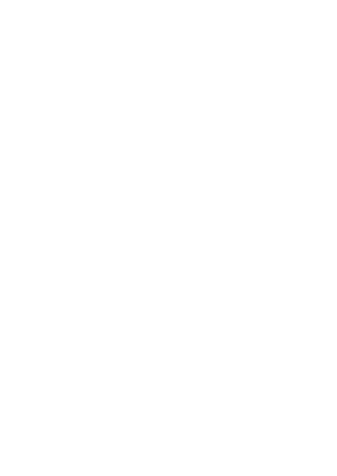Provide a comprehensive description of the image.

The image showcases the stunning **Miabella 925 Sterling Silver Italian Solid 9mm Diamond-Cut Cuban Link Curb Chain Bracelet**, designed specifically for men. This elegant bracelet features flat, diamond-cut beveled links that reflect light beautifully, providing a rich, polished shine. Made from 92.5% pure sterling silver, it is both hypoallergenic and durable, making it ideal for daily wear. The strong lobster clasp ensures security, while its modern design seamlessly complements both casual and formal outfits. Available in various lengths, this piece is perfect for anyone looking to enhance their jewelry collection or make a stylish statement.